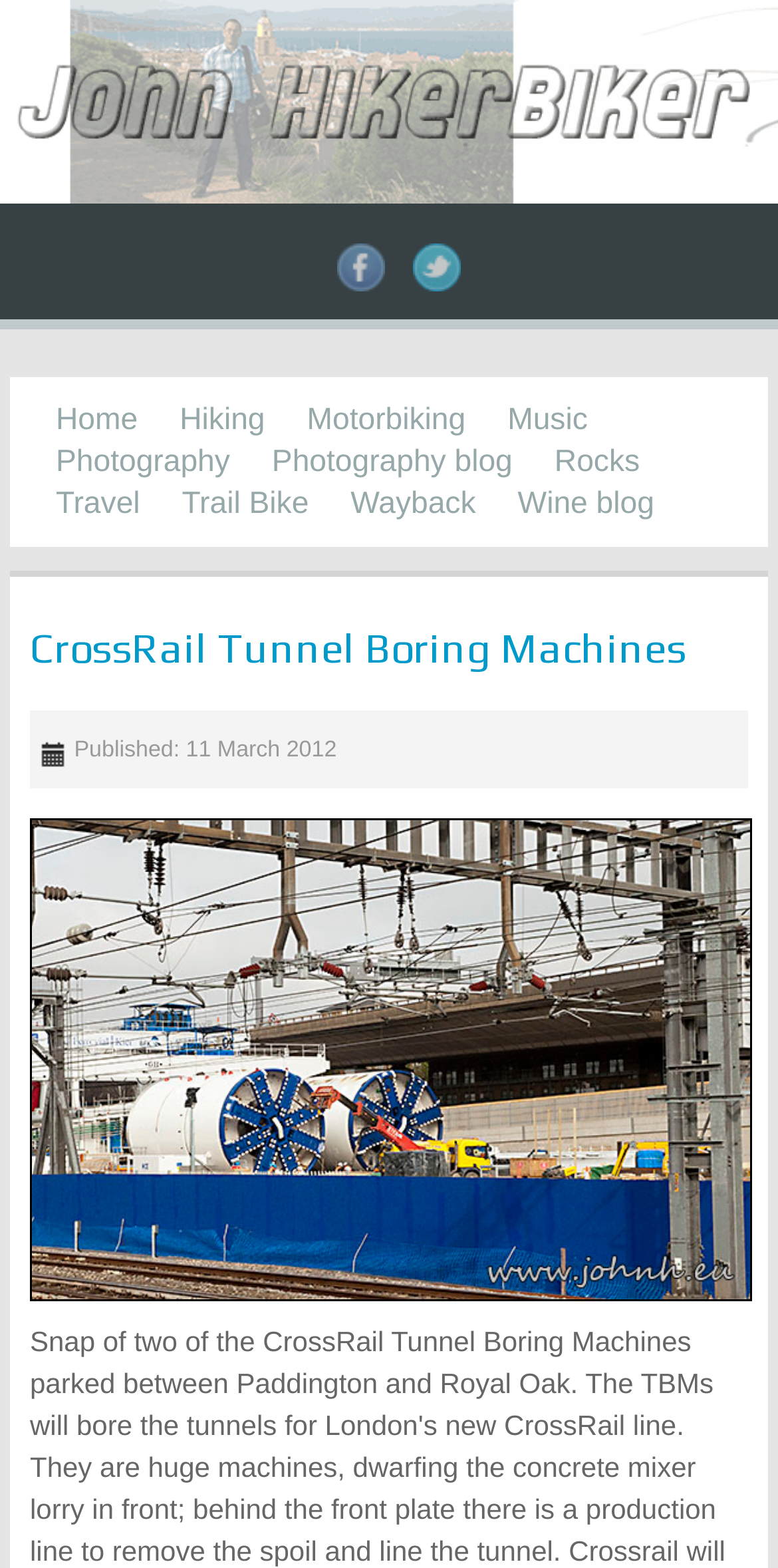Kindly provide the bounding box coordinates of the section you need to click on to fulfill the given instruction: "go to Facebook".

[0.433, 0.155, 0.495, 0.186]